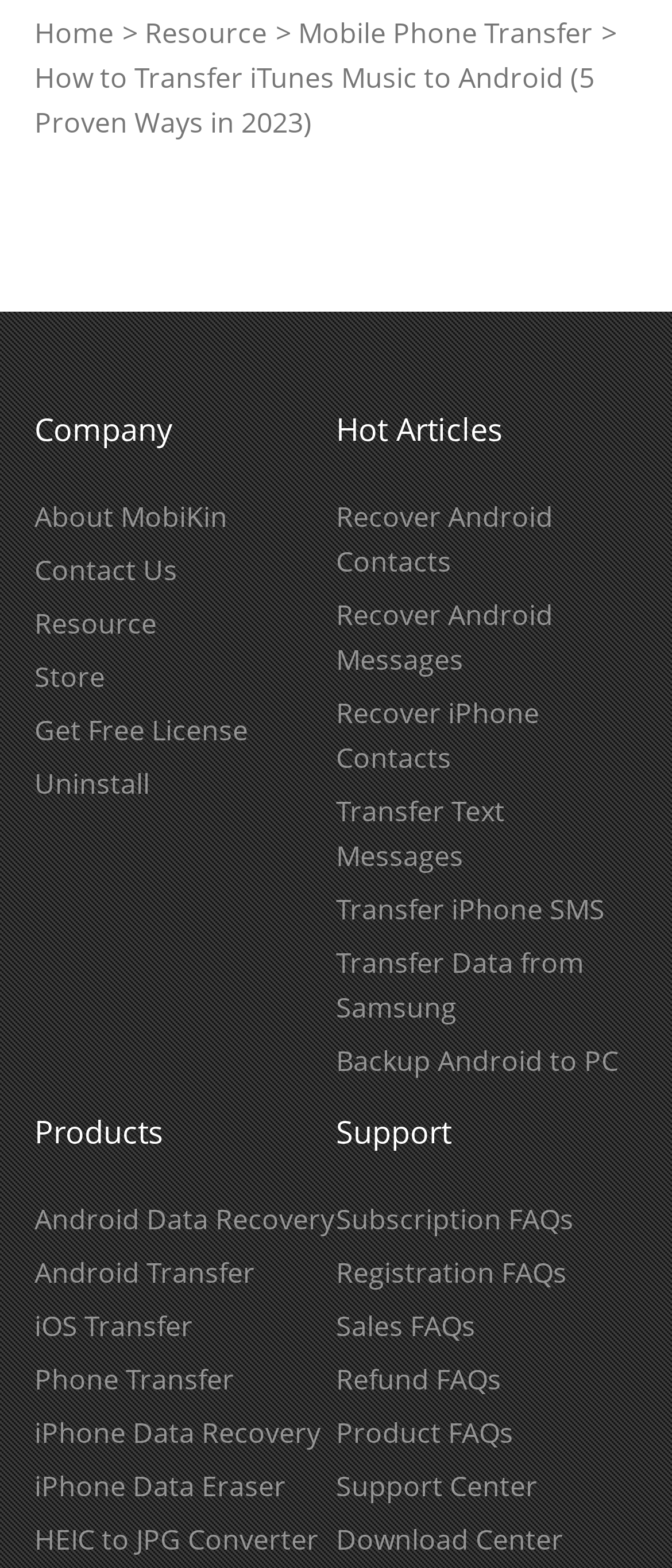Based on the image, provide a detailed and complete answer to the question: 
How many product categories are there on the webpage?

I looked at the webpage and found four headings that categorize products: 'Company', 'Hot Articles', 'Products', and 'Support'. Under the 'Products' heading, I found links to different product categories, and I counted them to be 4.